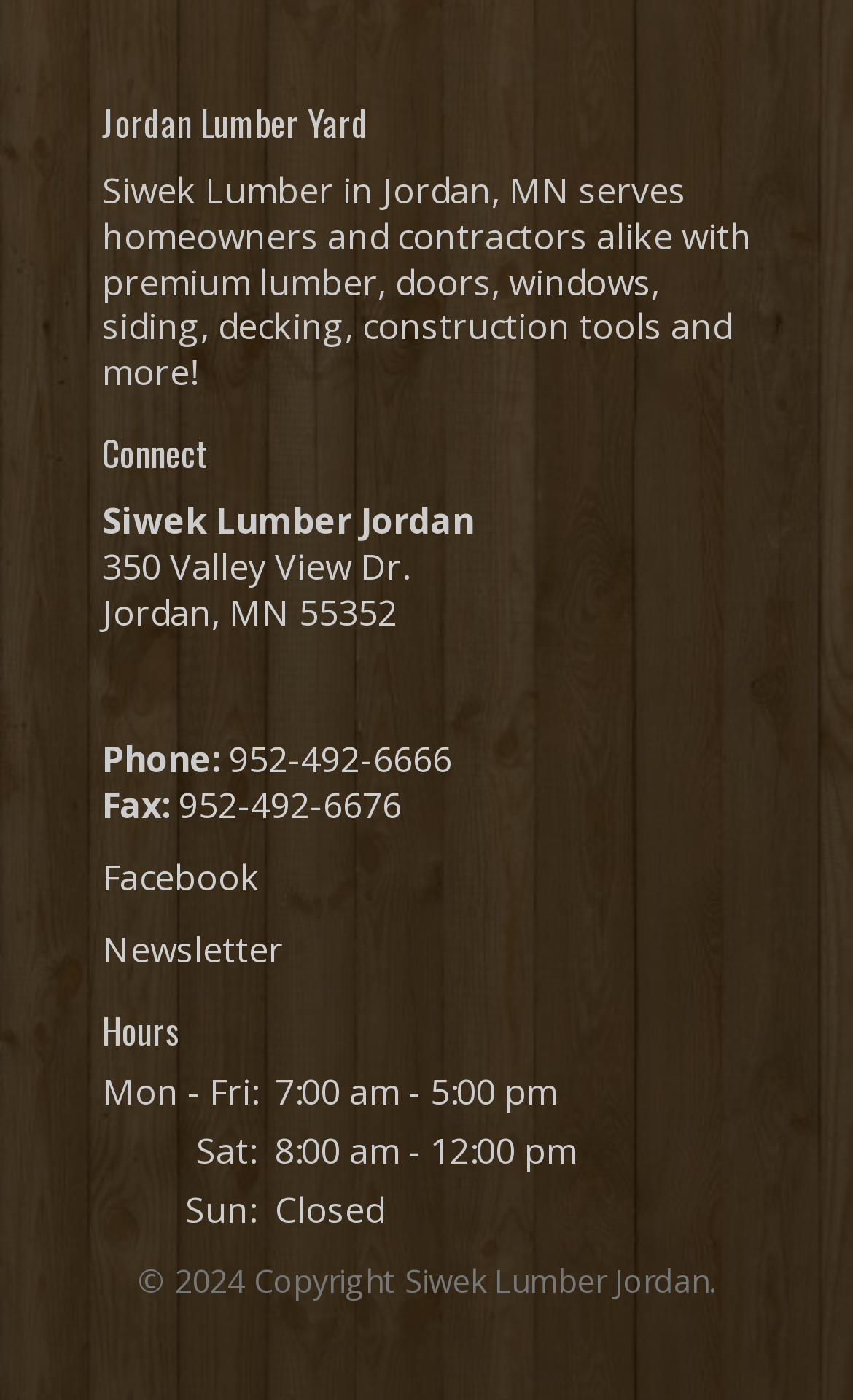What is the name of the lumber yard?
Based on the screenshot, answer the question with a single word or phrase.

Jordan Lumber Yard